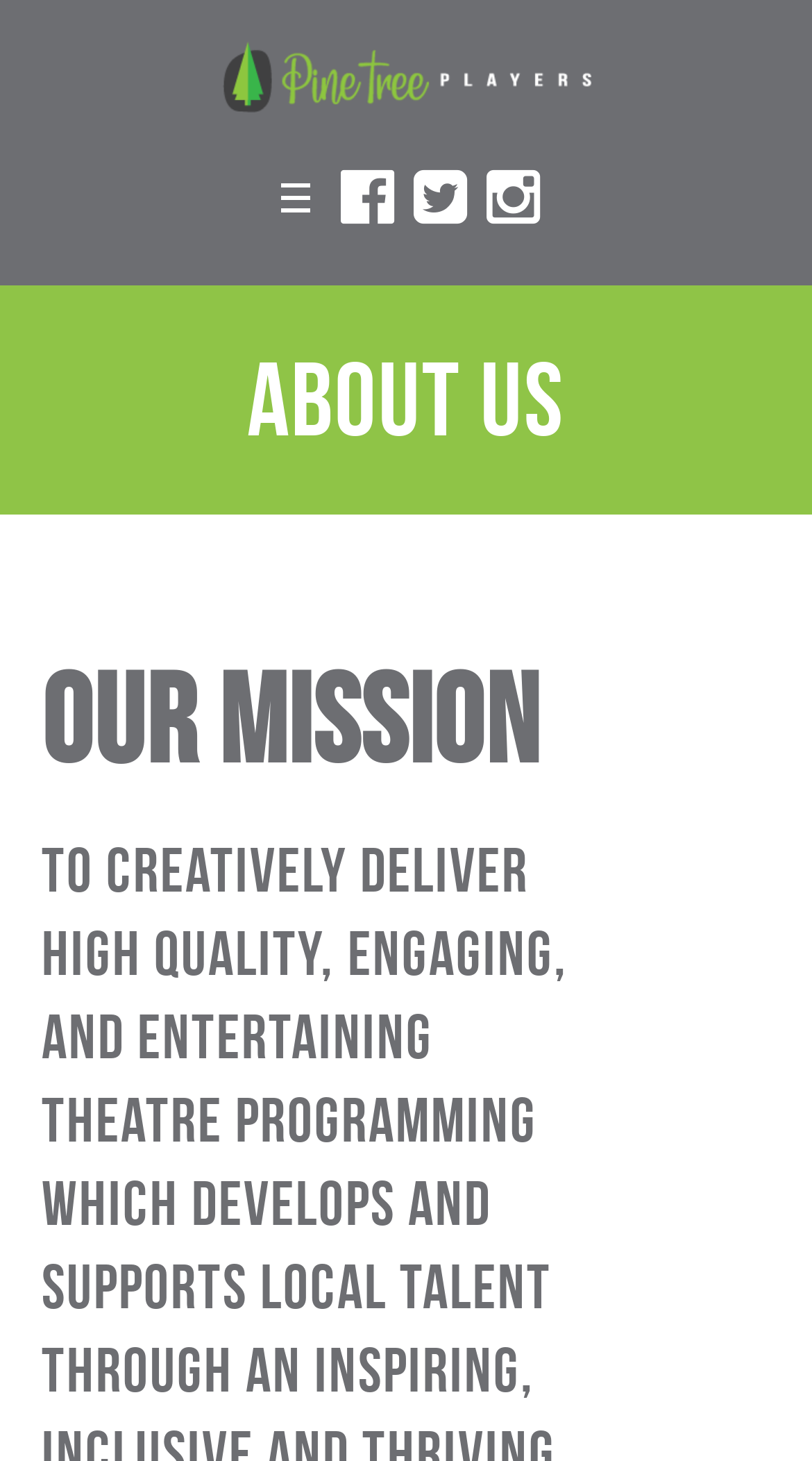Locate the bounding box of the UI element described by: "title="Pine Tree Players"" in the given webpage screenshot.

[0.273, 0.029, 0.727, 0.077]